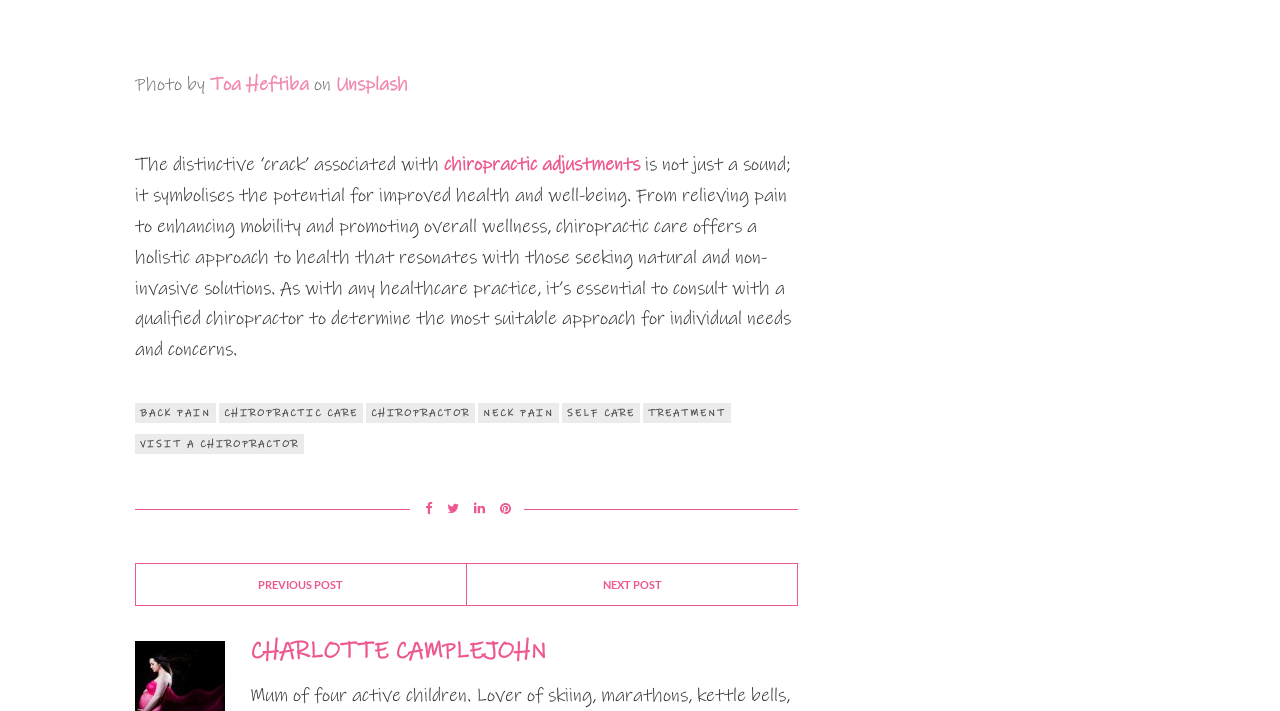Find the bounding box coordinates for the area that should be clicked to accomplish the instruction: "View the photo source".

[0.105, 0.103, 0.164, 0.135]